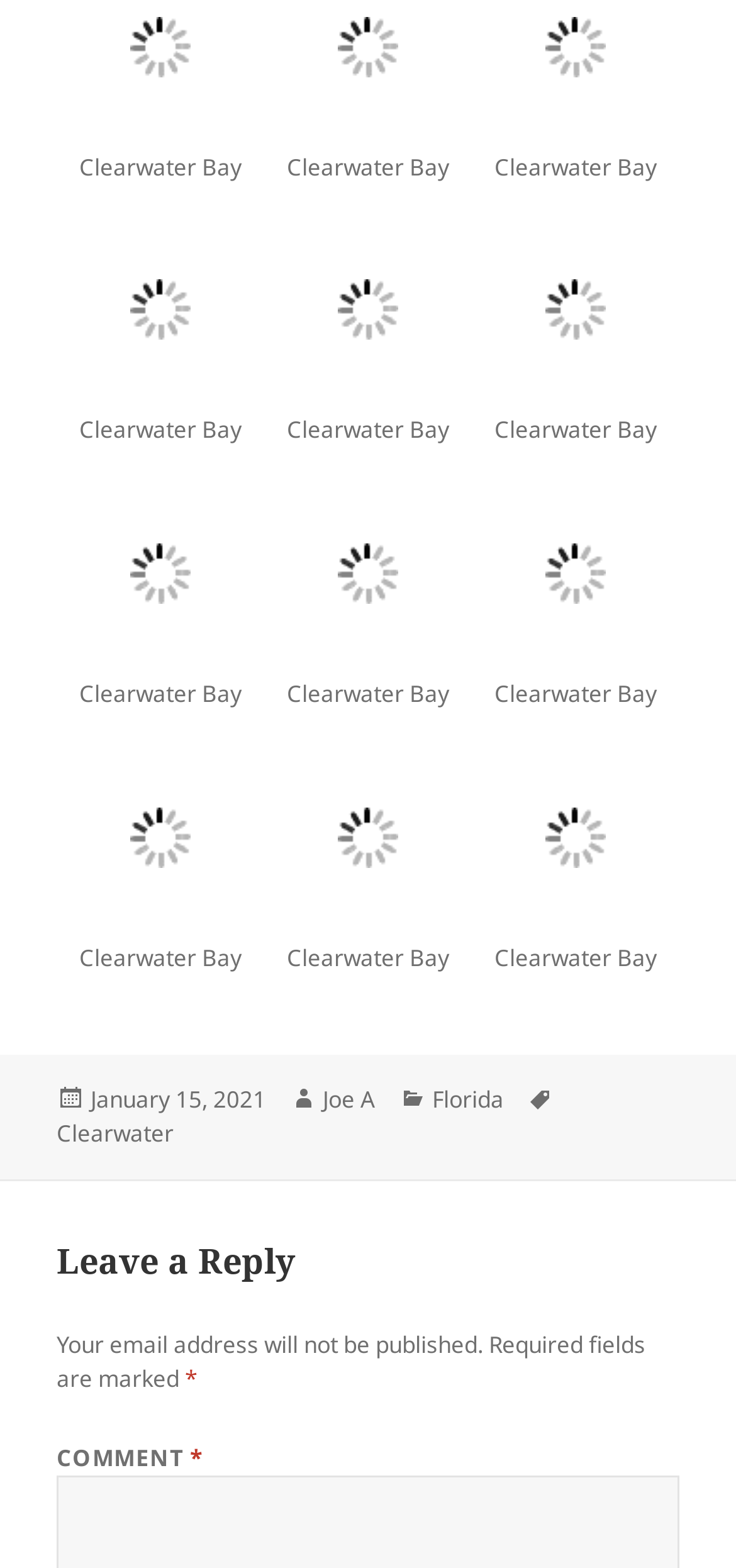Provide the bounding box coordinates of the HTML element this sentence describes: "Joe A".

[0.438, 0.691, 0.51, 0.713]